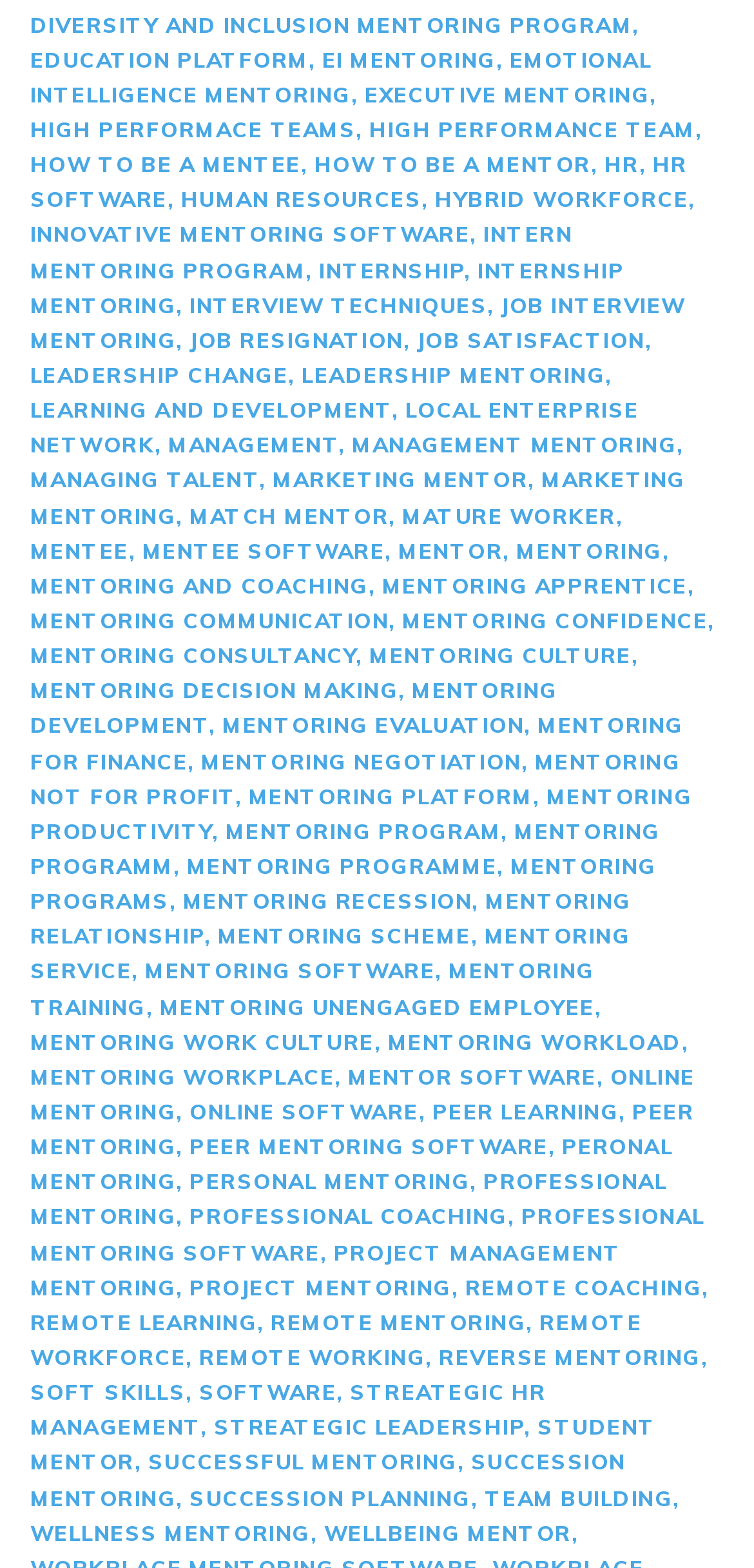Can you identify the bounding box coordinates of the clickable region needed to carry out this instruction: 'Discover 'ONLINE MENTORING' opportunities'? The coordinates should be four float numbers within the range of 0 to 1, stated as [left, top, right, bottom].

[0.04, 0.678, 0.922, 0.718]